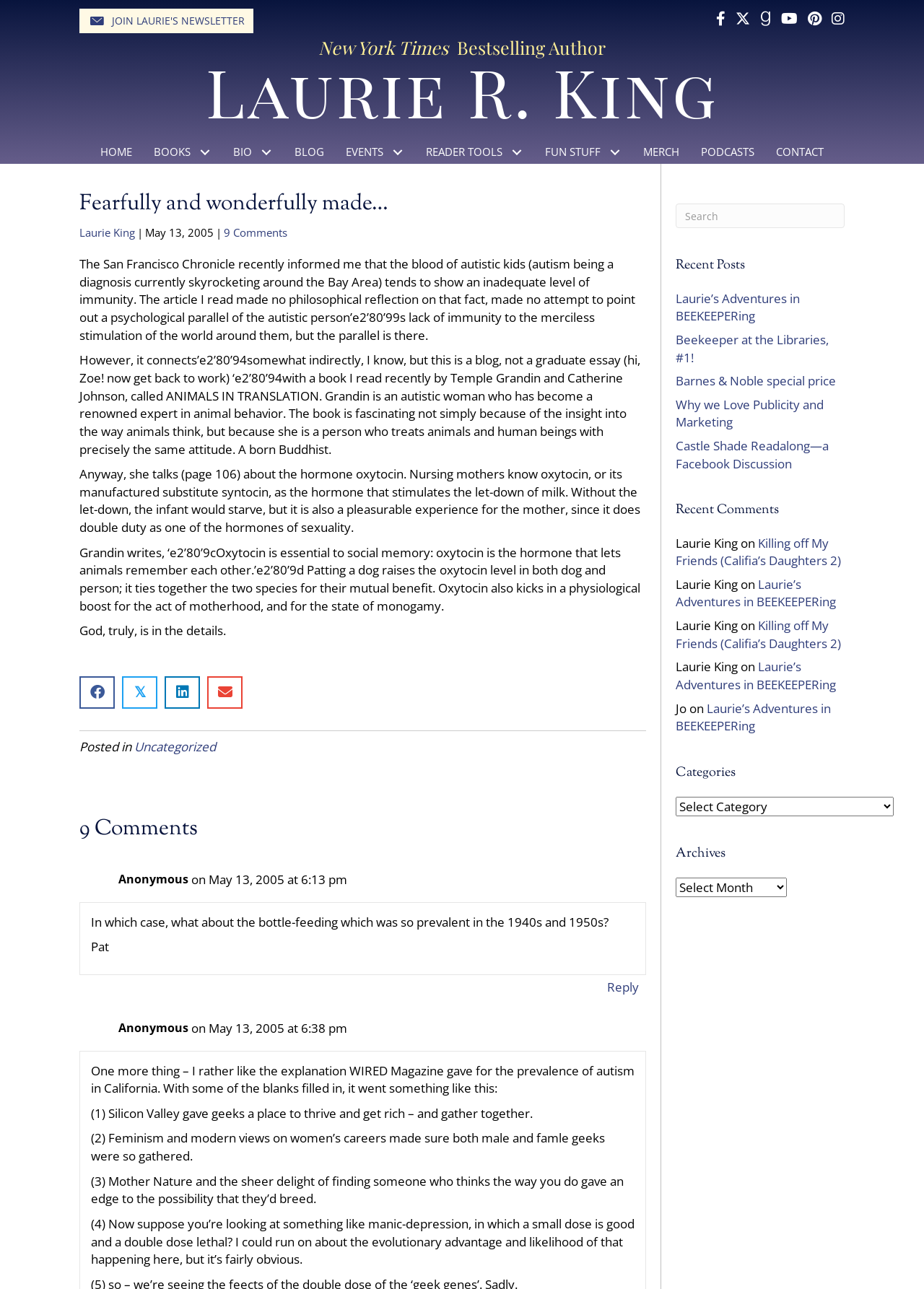Identify and provide the main heading of the webpage.

Laurie R. King